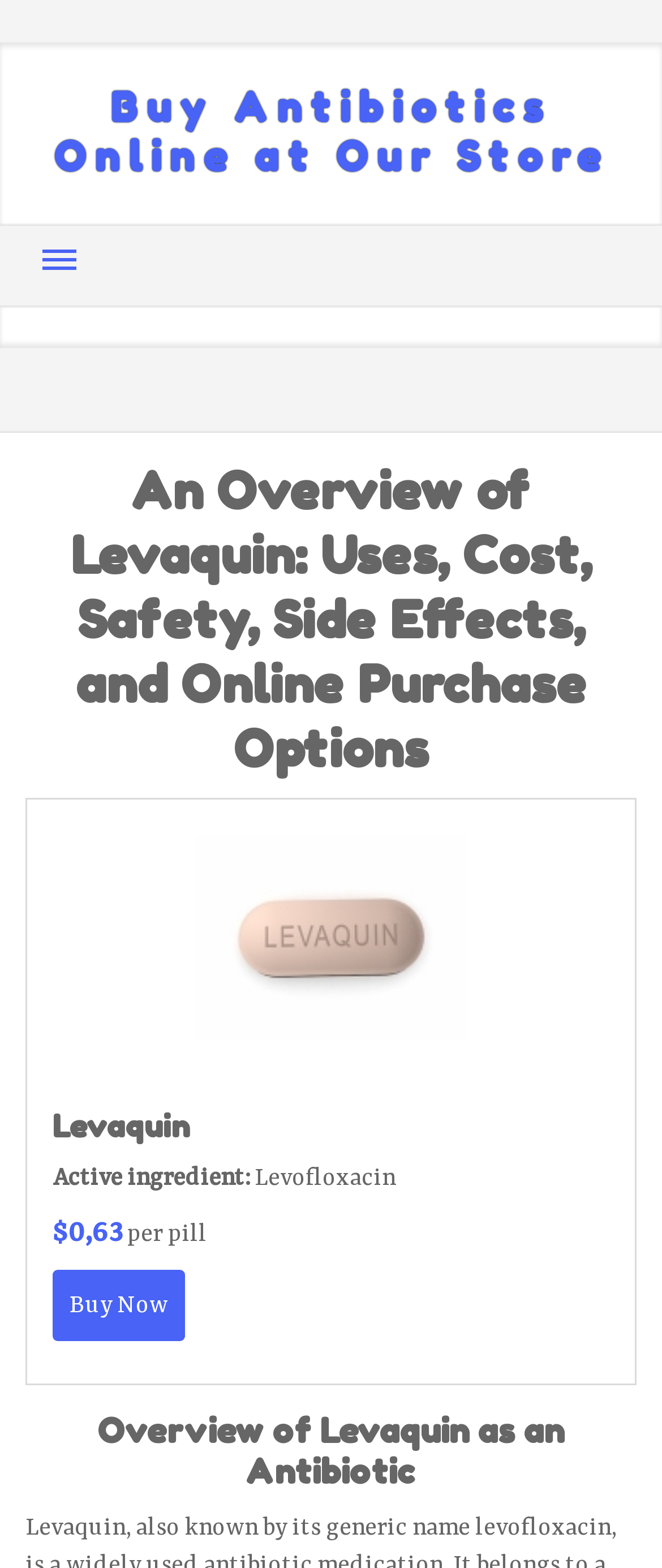Please identify the webpage's heading and generate its text content.

An Overview of Levaquin: Uses, Cost, Safety, Side Effects, and Online Purchase Options